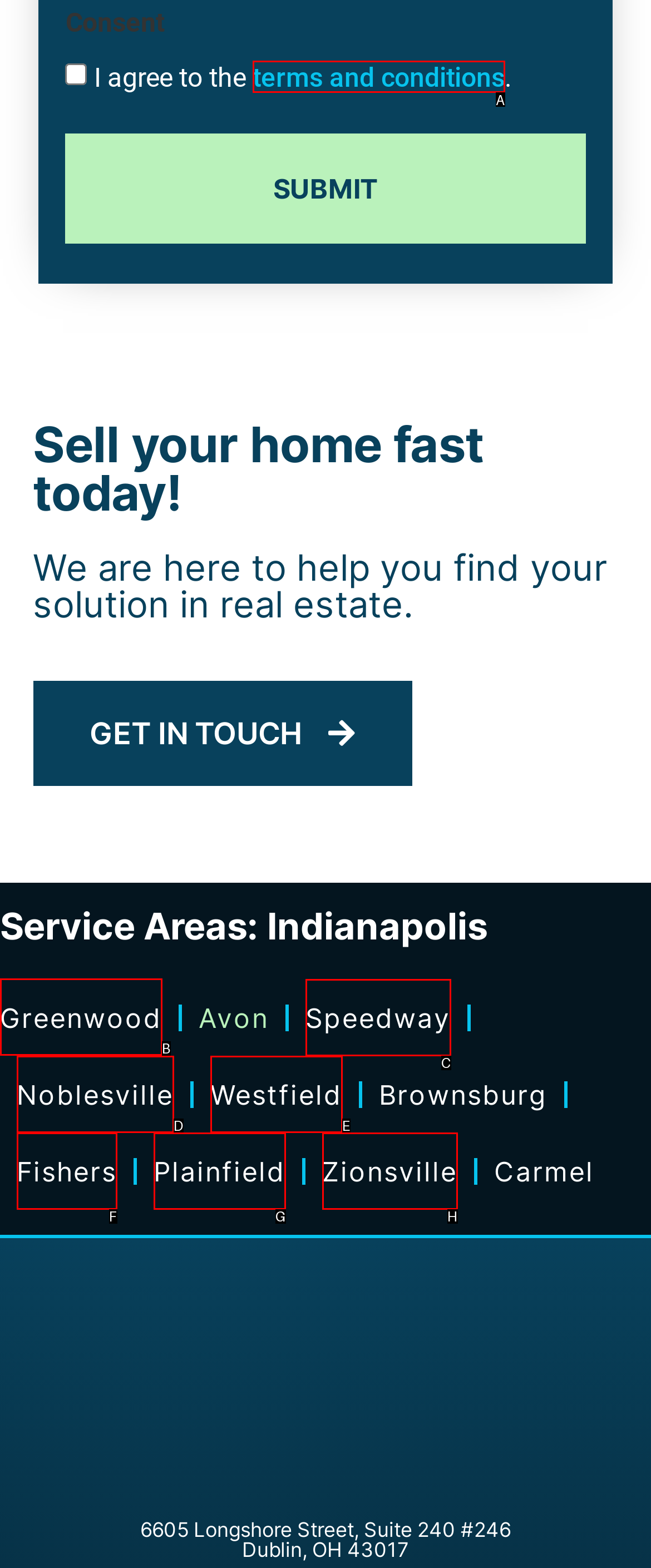For the task: View the service area of Greenwood, identify the HTML element to click.
Provide the letter corresponding to the right choice from the given options.

B